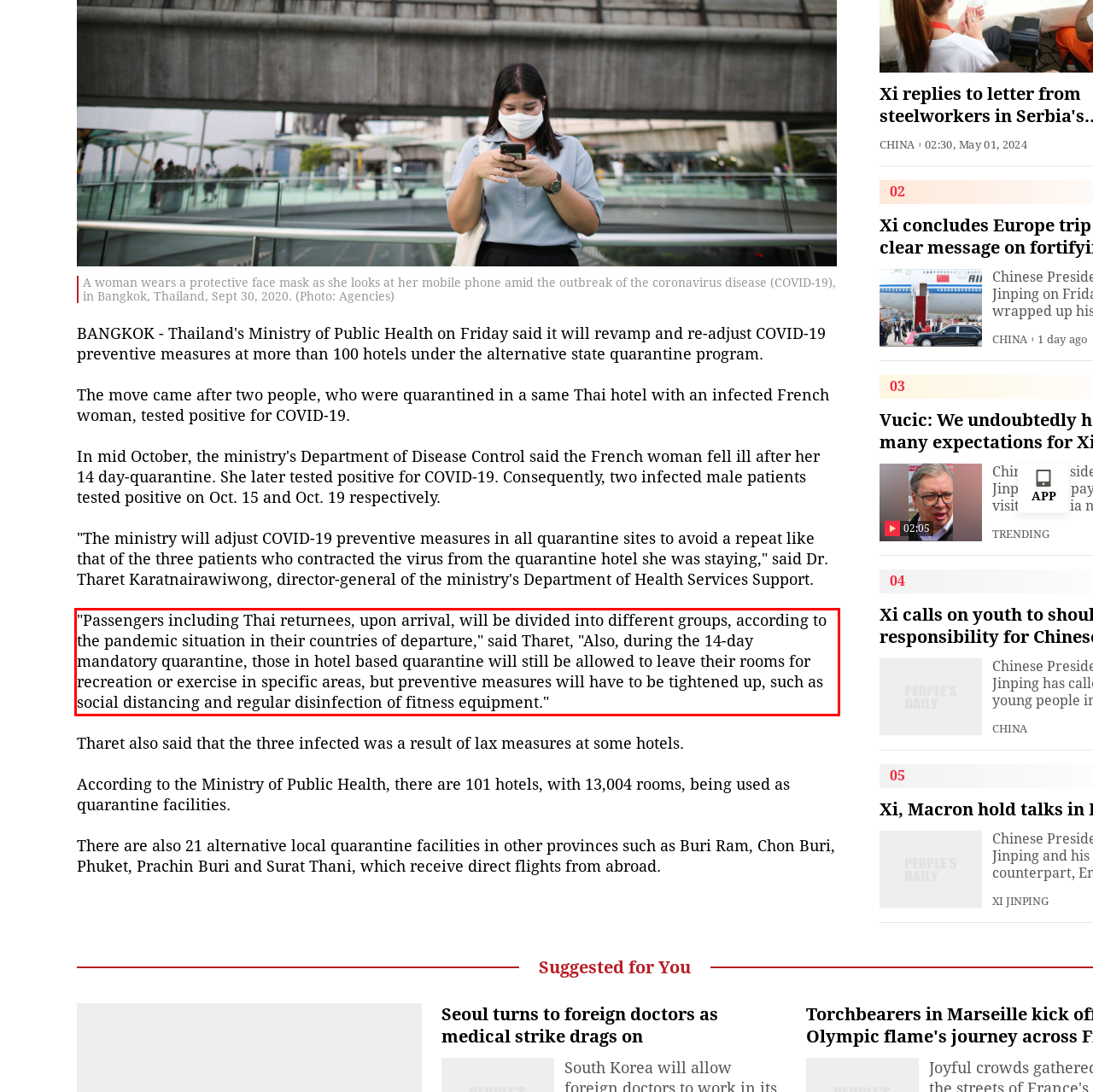Identify and extract the text within the red rectangle in the screenshot of the webpage.

"Passengers including Thai returnees, upon arrival, will be divided into different groups, according to the pandemic situation in their countries of departure," said Tharet, "Also, during the 14-day mandatory quarantine, those in hotel based quarantine will still be allowed to leave their rooms for recreation or exercise in specific areas, but preventive measures will have to be tightened up, such as social distancing and regular disinfection of fitness equipment."